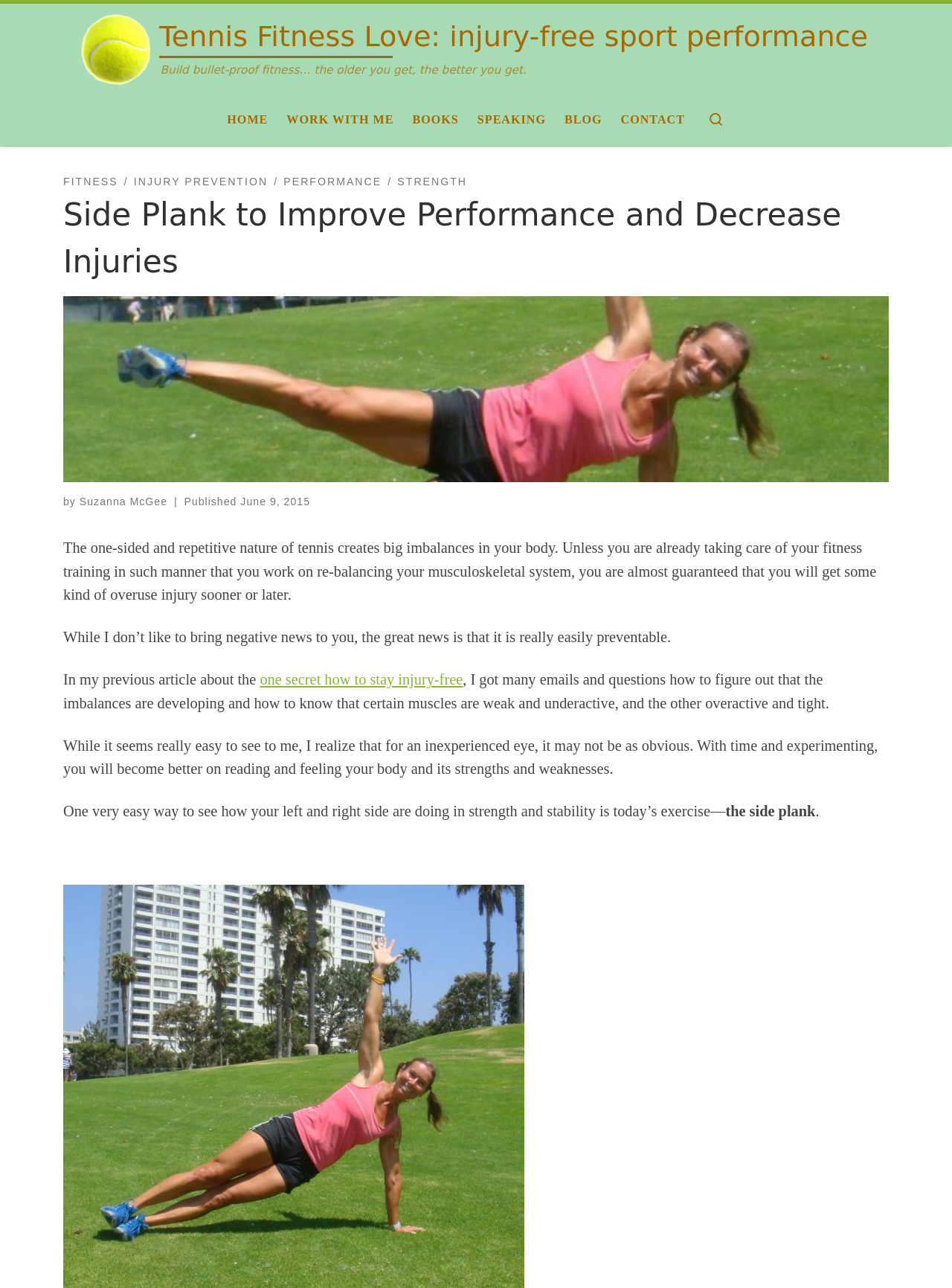Locate the bounding box coordinates of the element that should be clicked to fulfill the instruction: "Go to 'WORK WITH ME'".

[0.296, 0.08, 0.419, 0.106]